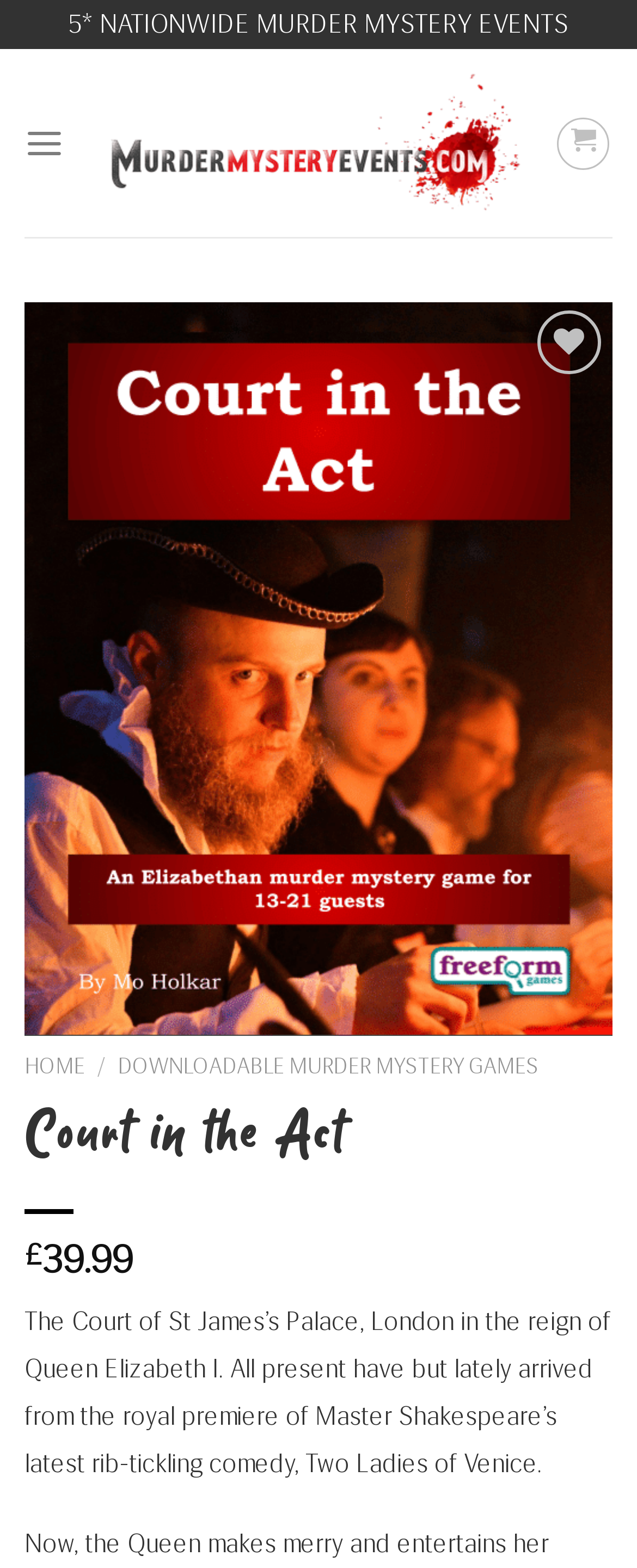What is the theme of the murder mystery game?
Refer to the image and respond with a one-word or short-phrase answer.

Elizabethan era